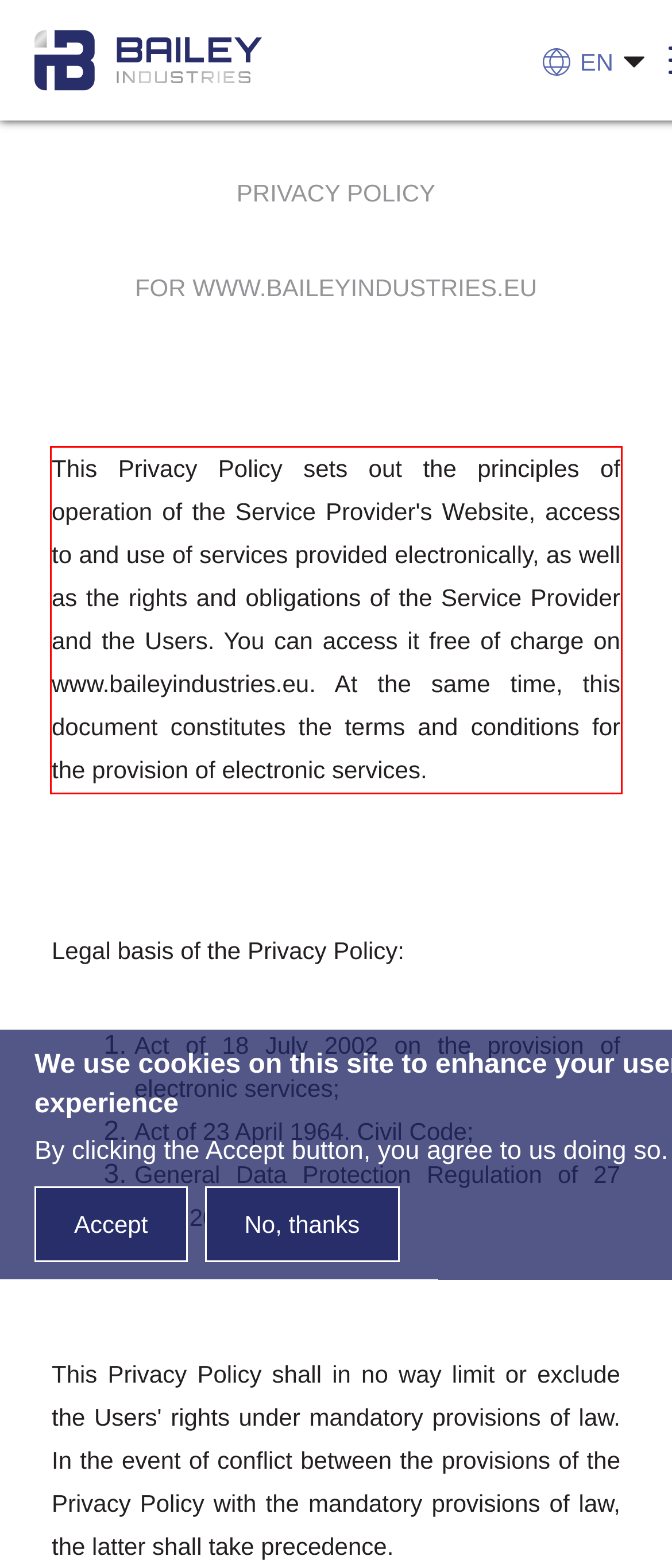Please perform OCR on the UI element surrounded by the red bounding box in the given webpage screenshot and extract its text content.

This Privacy Policy sets out the principles of operation of the Service Provider's Website, access to and use of services provided electronically, as well as the rights and obligations of the Service Provider and the Users. You can access it free of charge on www.baileyindustries.eu. At the same time, this document constitutes the terms and conditions for the provision of electronic services.